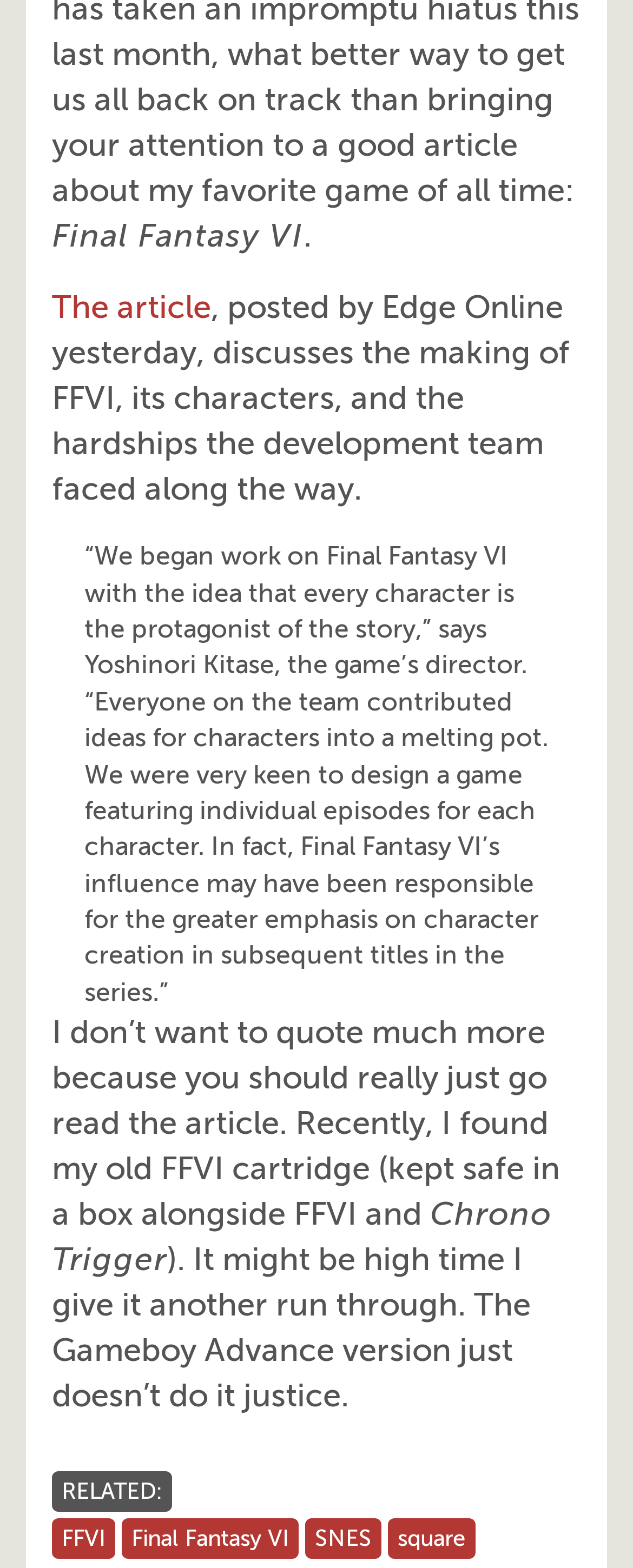Extract the bounding box coordinates for the UI element described by the text: "Final Fantasy VI". The coordinates should be in the form of [left, top, right, bottom] with values between 0 and 1.

[0.192, 0.969, 0.472, 0.994]